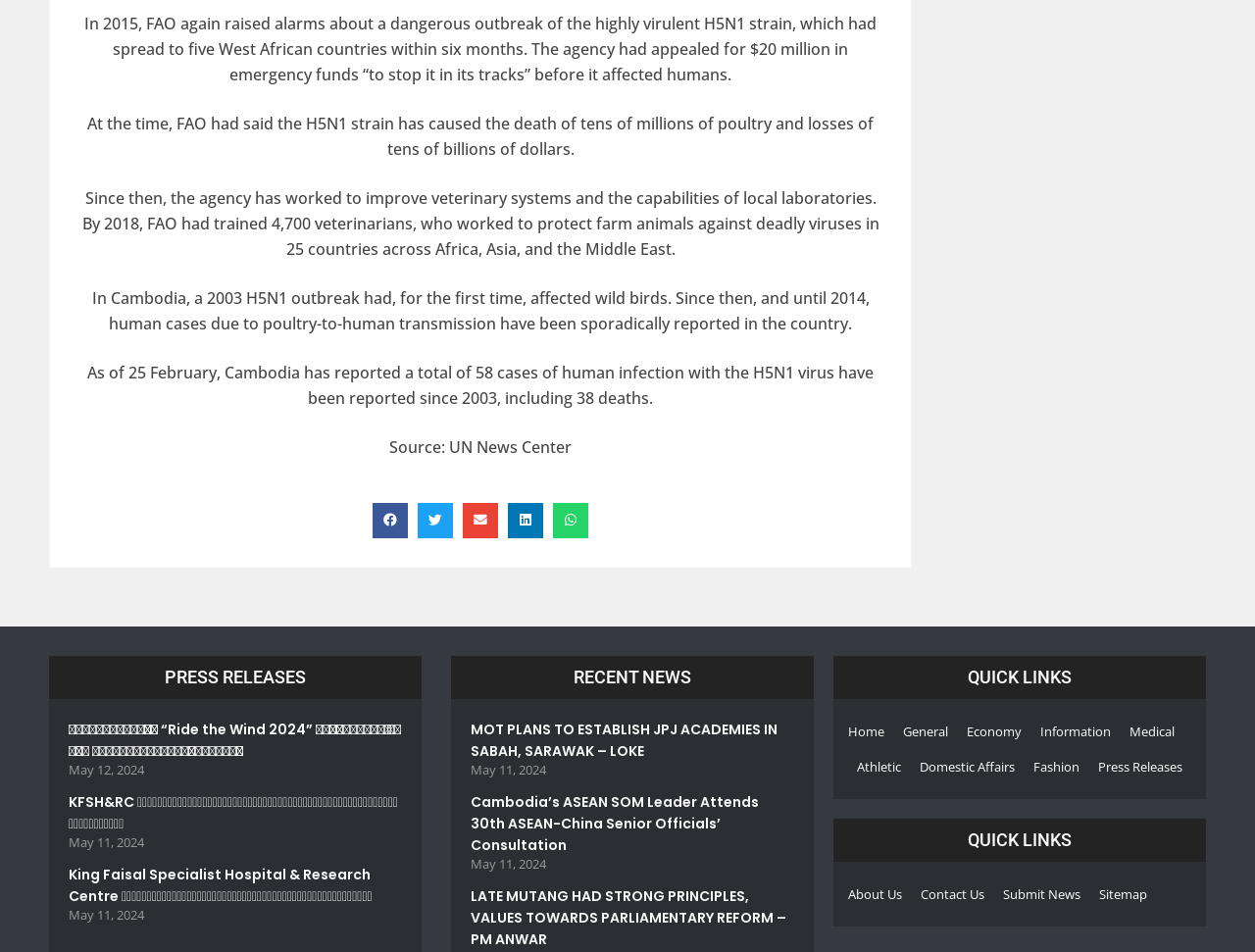Locate the bounding box coordinates of the element to click to perform the following action: 'Click on the Home link'. The coordinates should be given as four float values between 0 and 1, in the form of [left, top, right, bottom].

[0.676, 0.75, 0.705, 0.787]